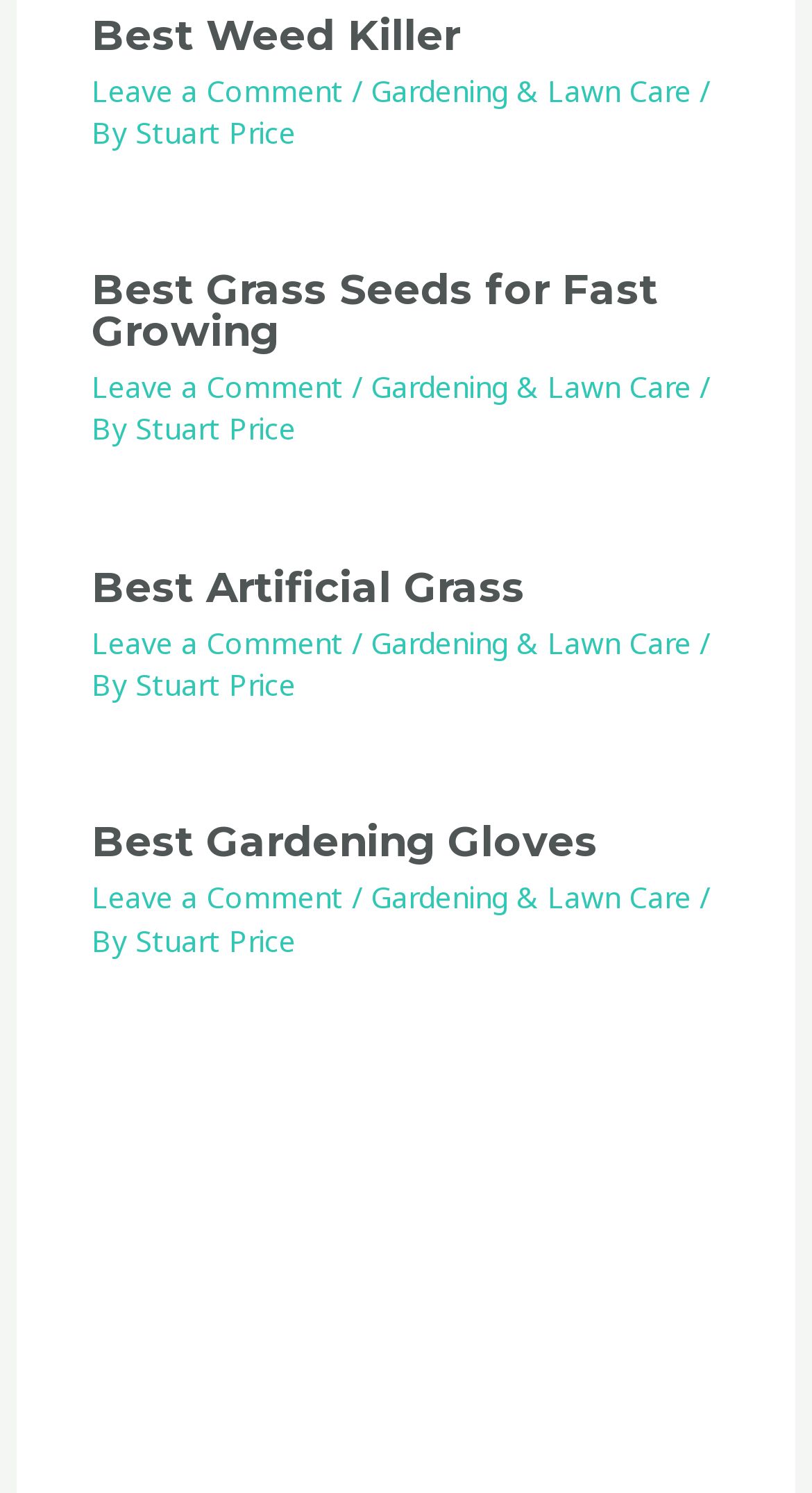Find the bounding box coordinates of the element I should click to carry out the following instruction: "Click on the 'How To Make A Raised Garden Bed' link".

[0.113, 0.894, 0.887, 0.922]